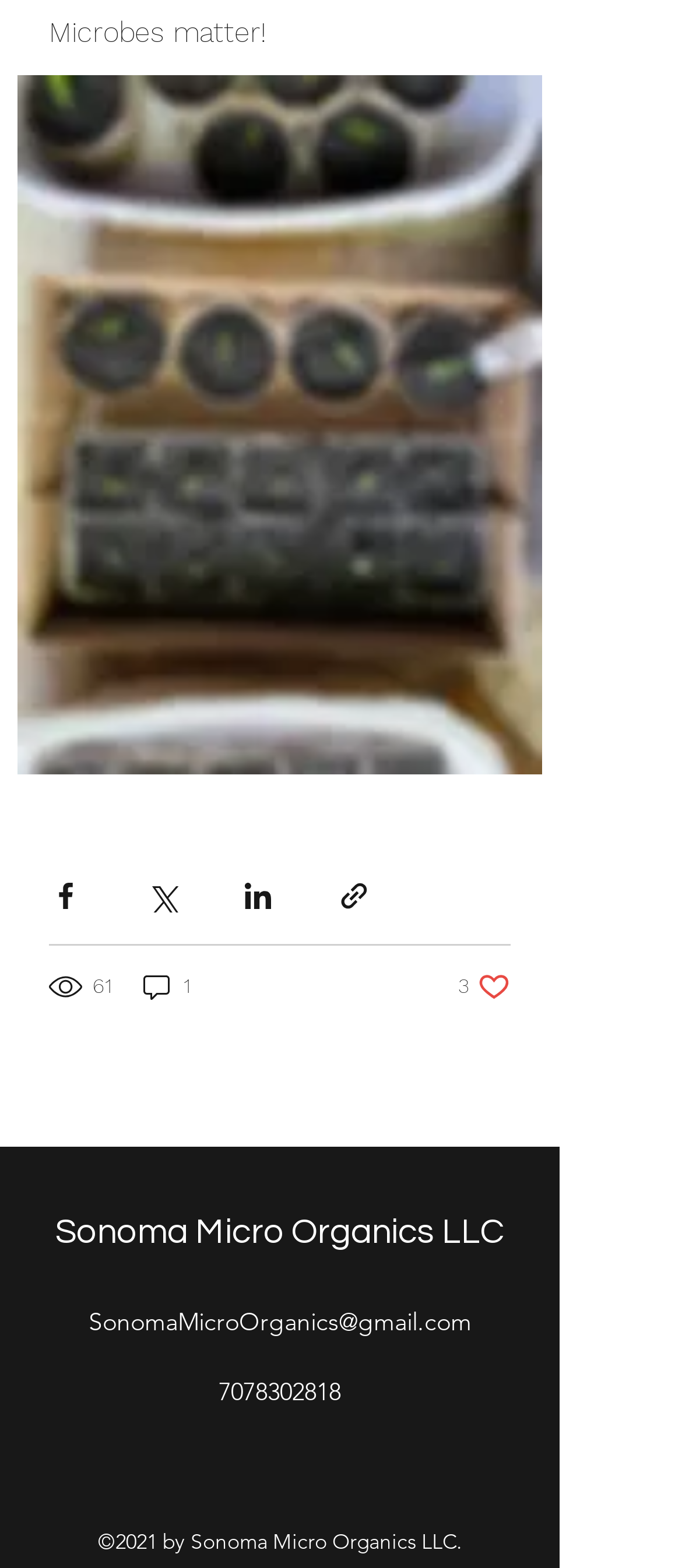Answer in one word or a short phrase: 
How many comments does the post have?

1 comment